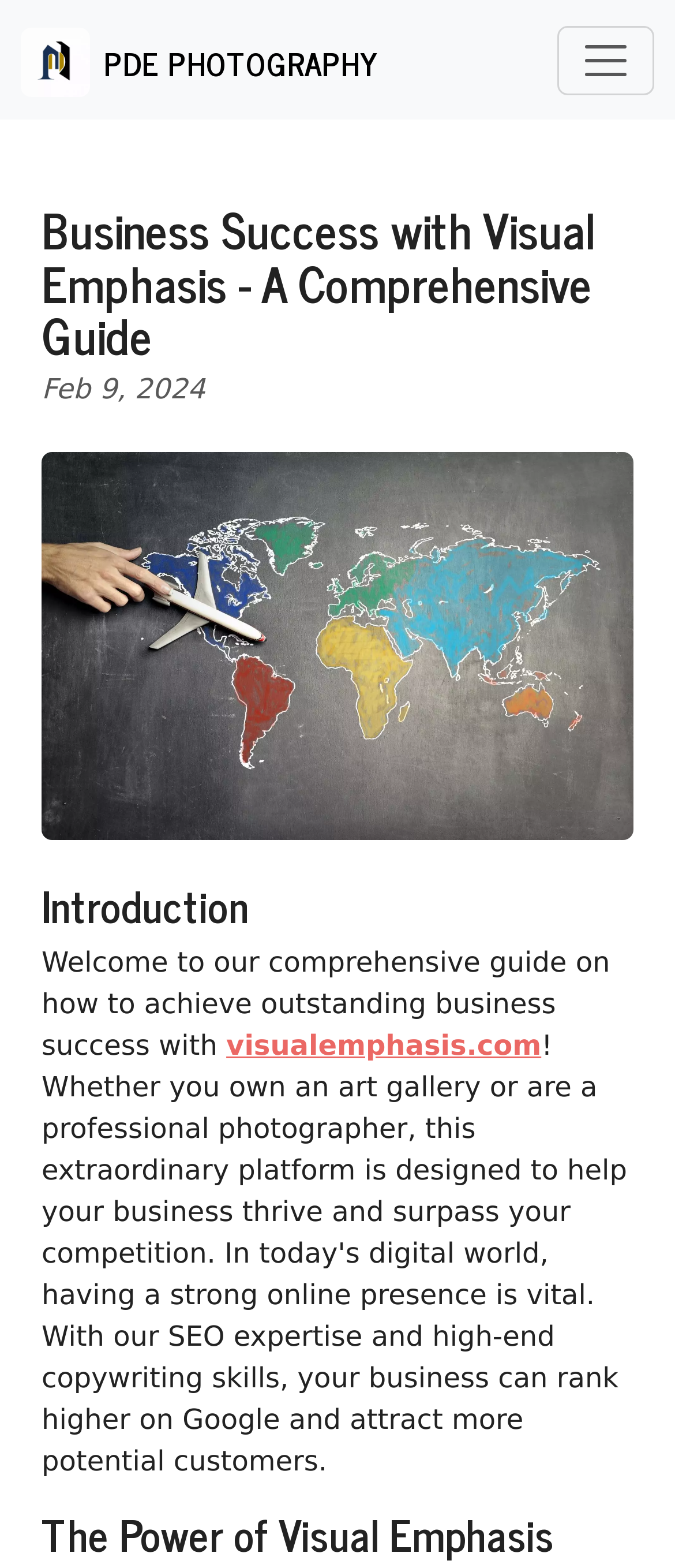How many headings are present in the navigation section?
Using the image, give a concise answer in the form of a single word or short phrase.

3